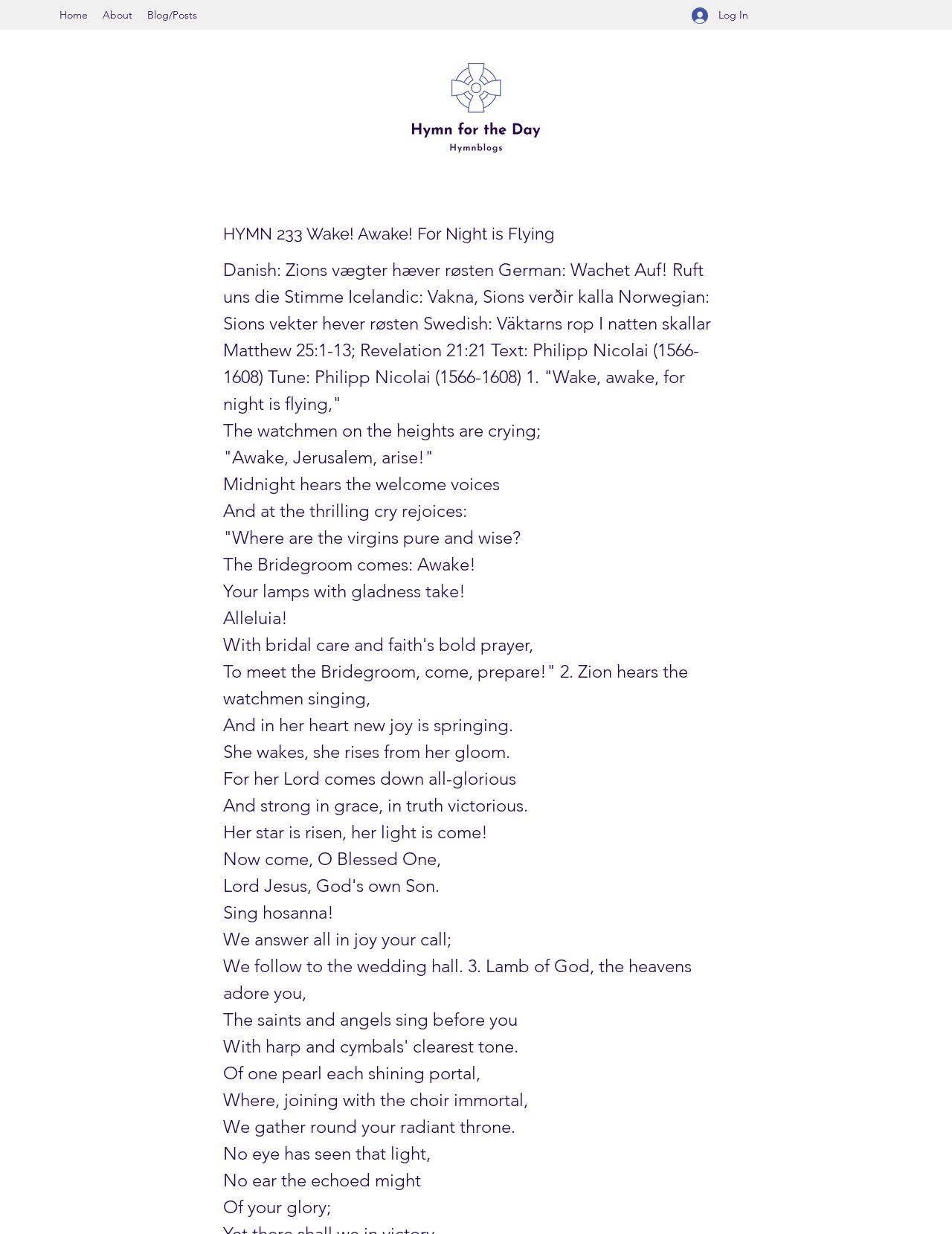Can you determine the main header of this webpage?

HYMN 233 Wake! Awake! For Night is Flying